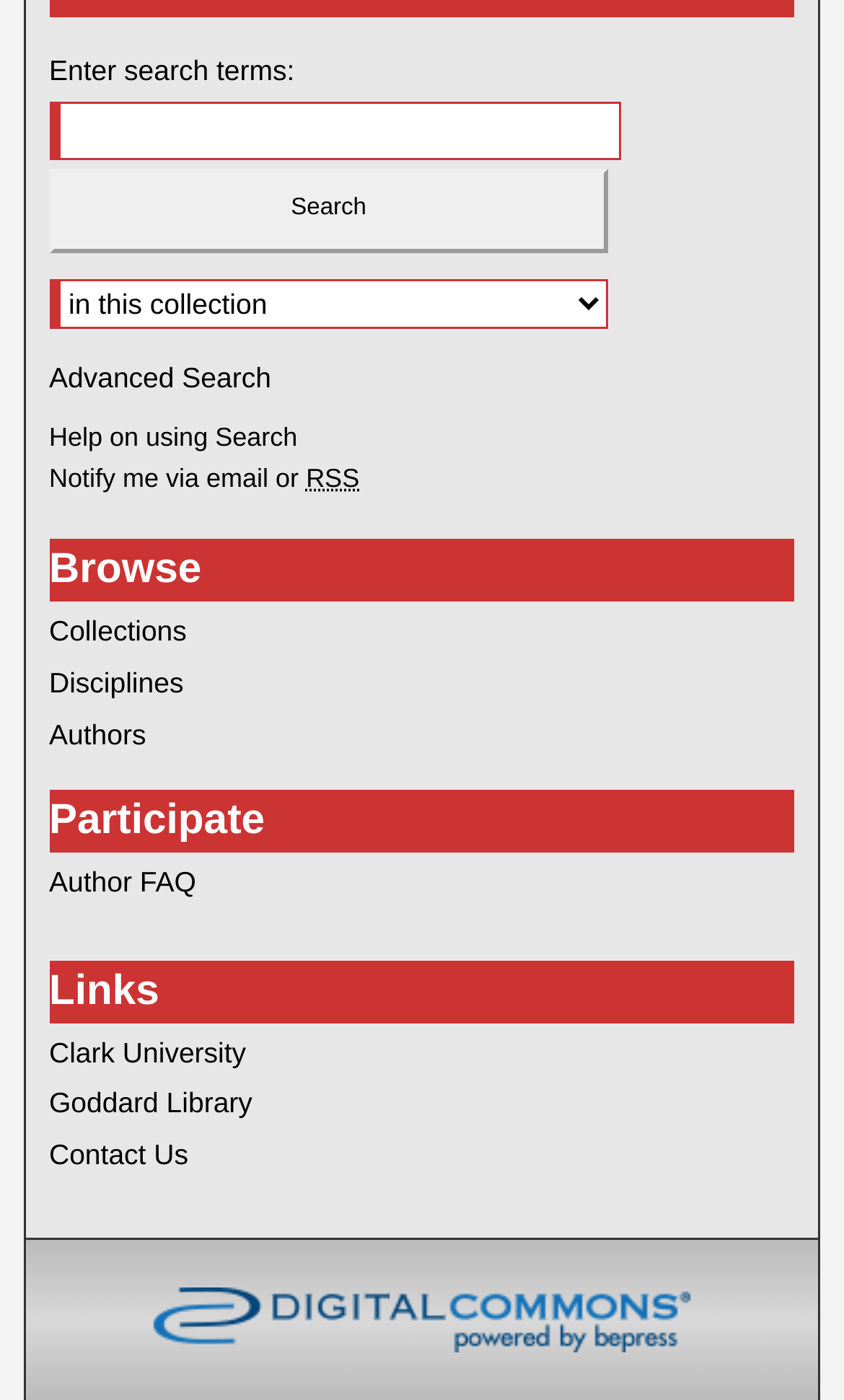Please locate the bounding box coordinates of the region I need to click to follow this instruction: "Enter search terms".

[0.058, 0.018, 0.736, 0.06]